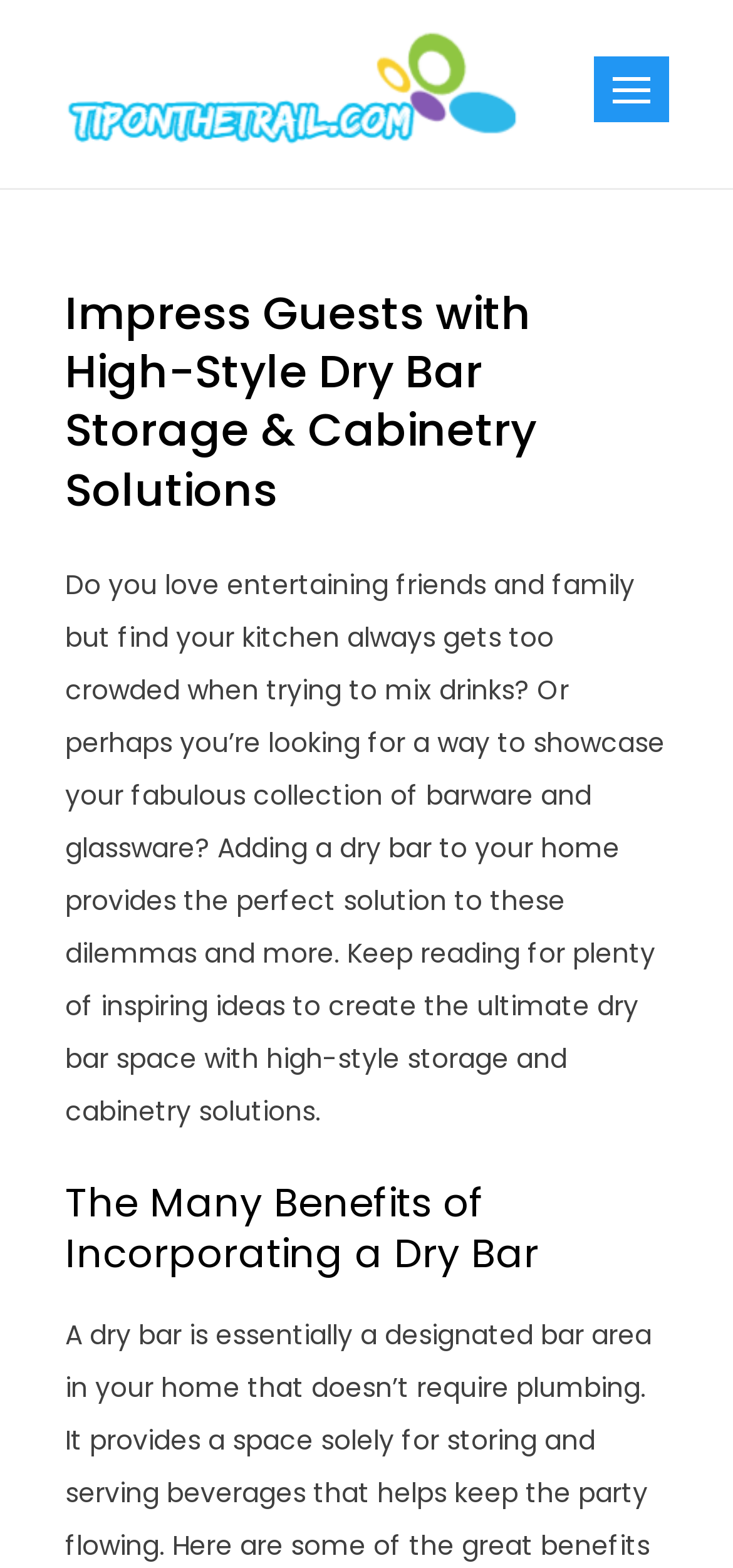Determine the bounding box for the UI element as described: "alt="Logo"". The coordinates should be represented as four float numbers between 0 and 1, formatted as [left, top, right, bottom].

[0.088, 0.012, 0.704, 0.108]